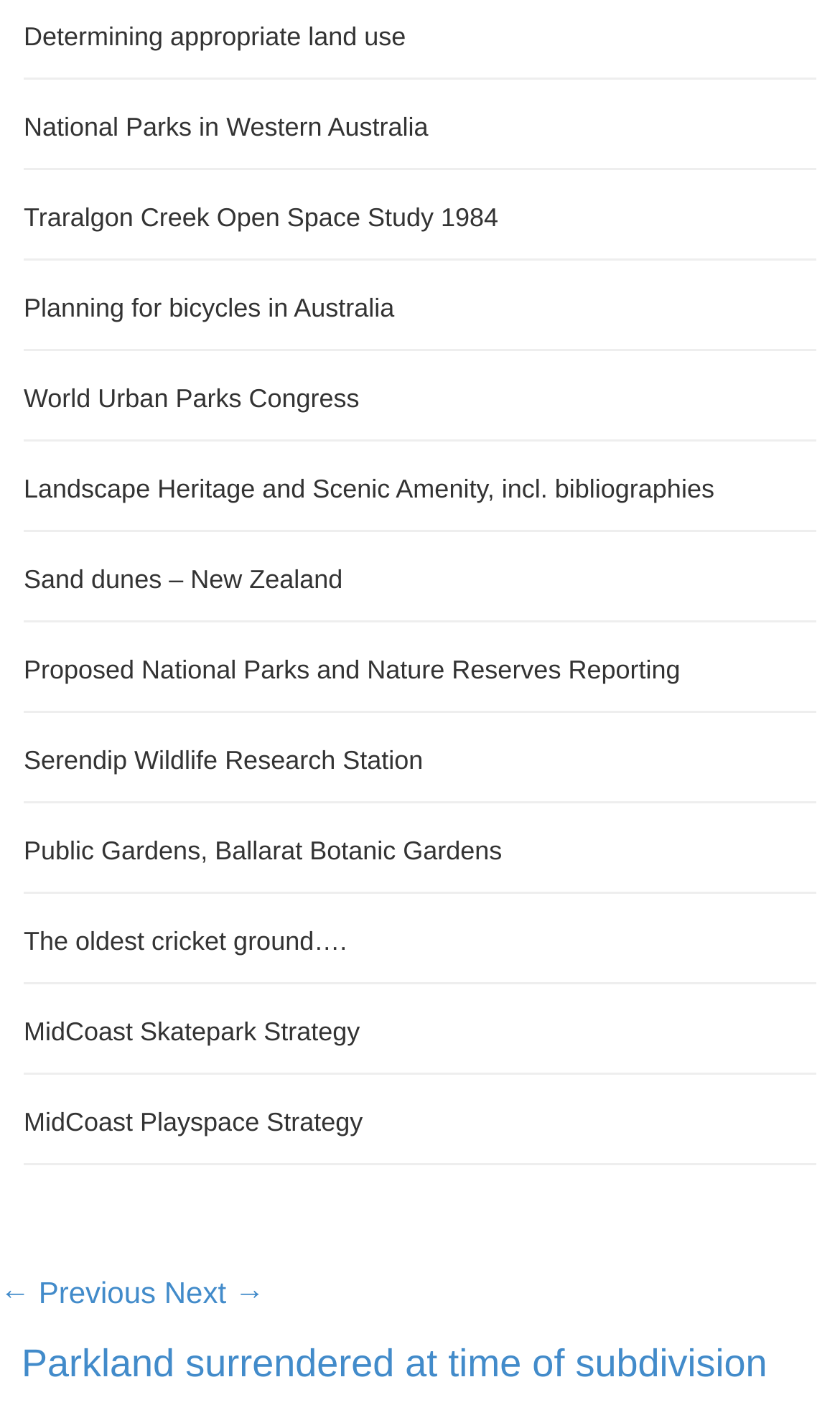From the element description National Parks in Western Australia, predict the bounding box coordinates of the UI element. The coordinates must be specified in the format (top-left x, top-left y, bottom-right x, bottom-right y) and should be within the 0 to 1 range.

[0.028, 0.08, 0.51, 0.102]